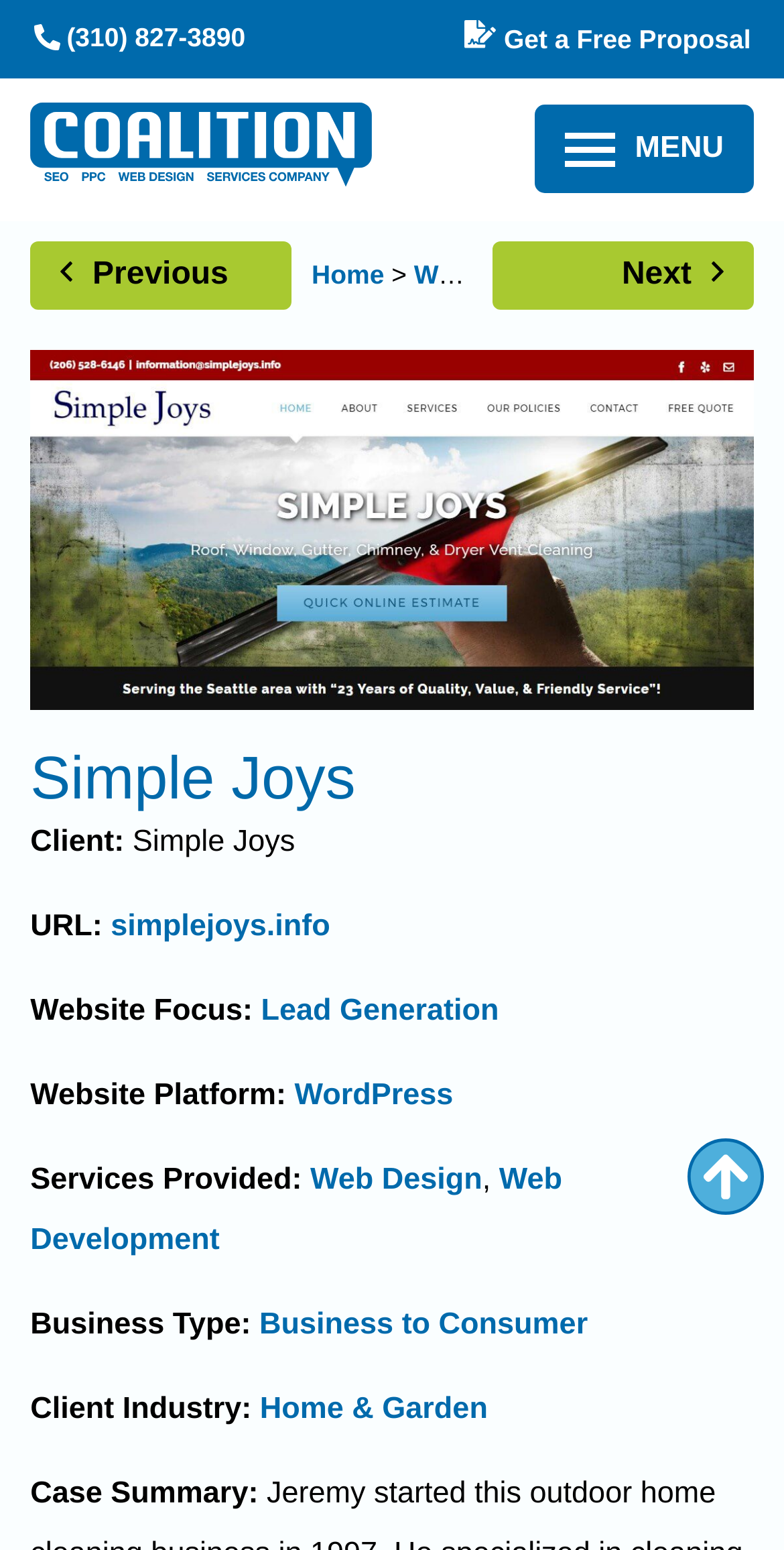Could you highlight the region that needs to be clicked to execute the instruction: "Contact us"?

[0.042, 0.014, 0.313, 0.034]